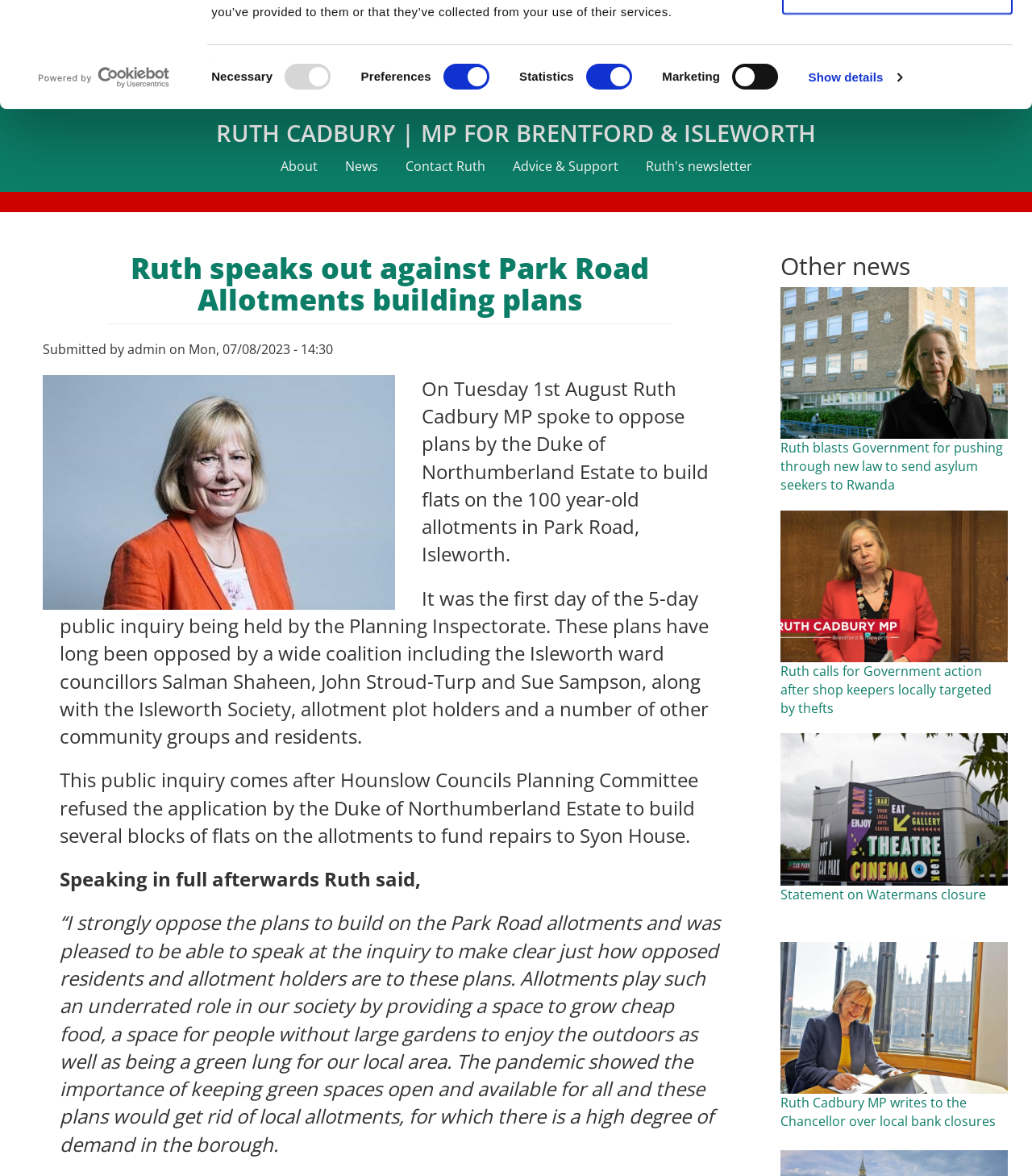Pinpoint the bounding box coordinates of the clickable element needed to complete the instruction: "Click the 'Ruth calls for Government action after shop keepers locally targeted by thefts' link". The coordinates should be provided as four float numbers between 0 and 1: [left, top, right, bottom].

[0.756, 0.563, 0.961, 0.609]